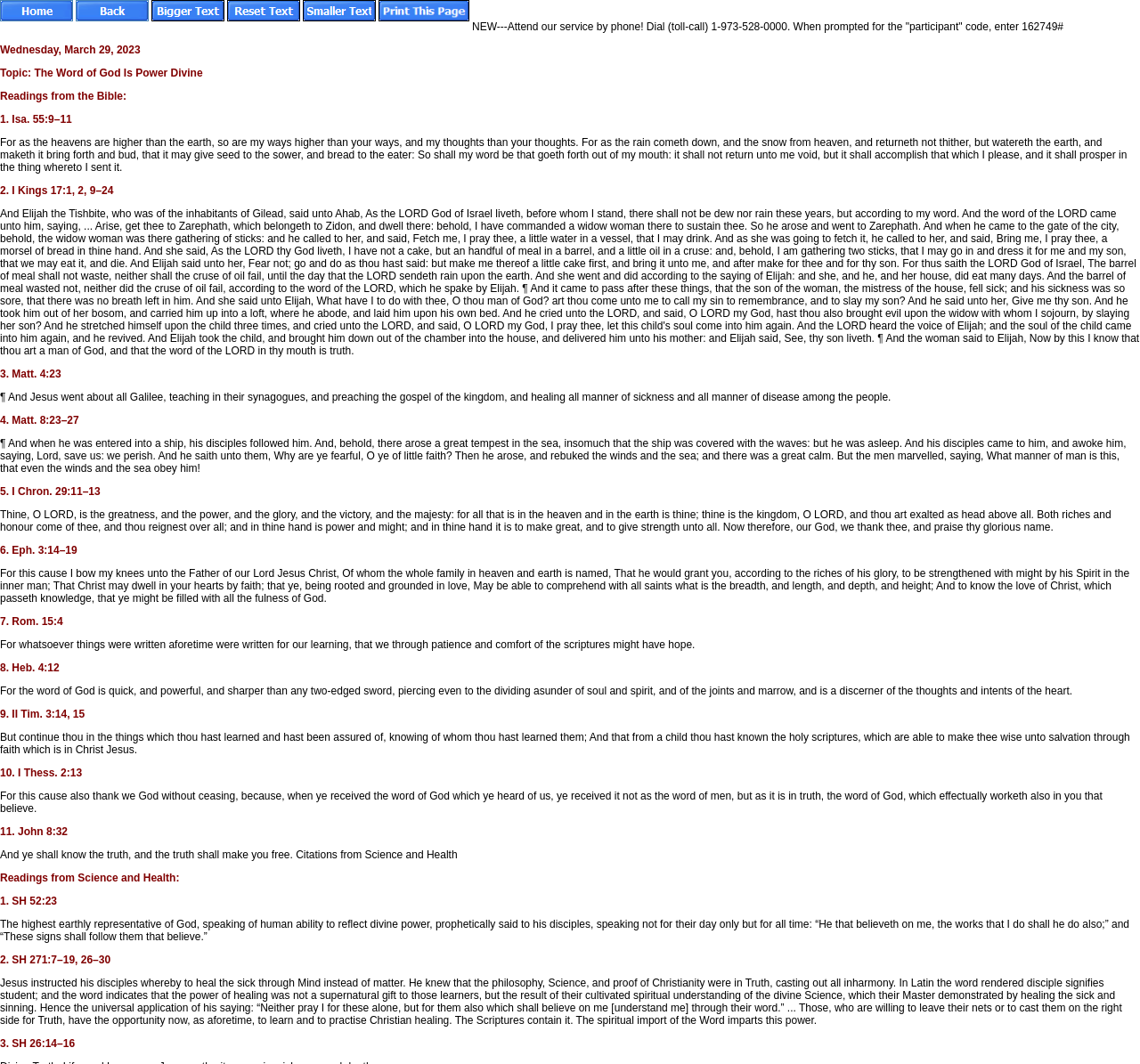How many readings are there from the Bible?
Observe the image and answer the question with a one-word or short phrase response.

11